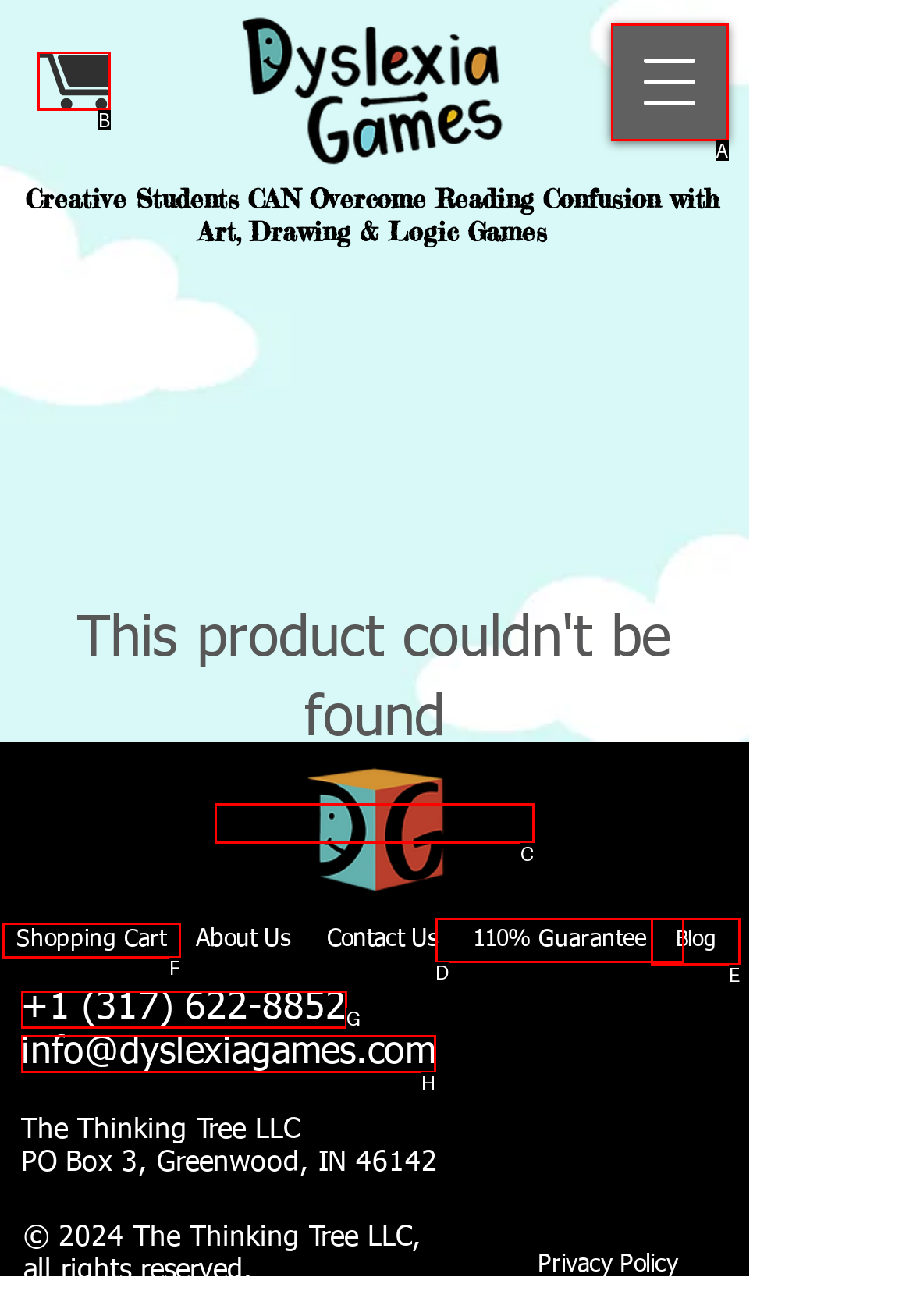From the available choices, determine which HTML element fits this description: +1 (317) 622-8852 Respond with the correct letter.

G